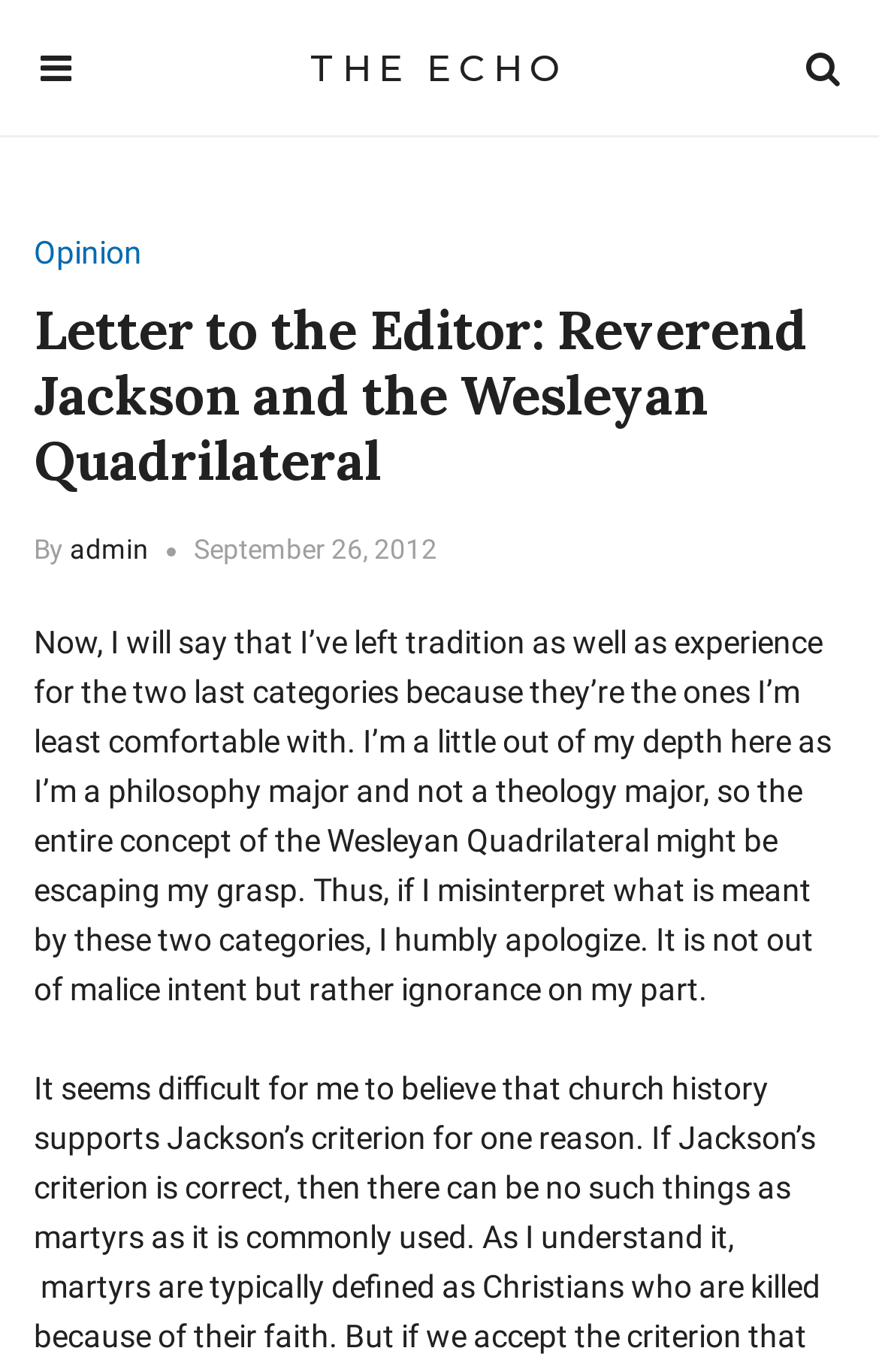What is the category of the article?
Provide an in-depth and detailed answer to the question.

The category of the article can be found at the top of the webpage, where it says 'Opinion' in a link format.